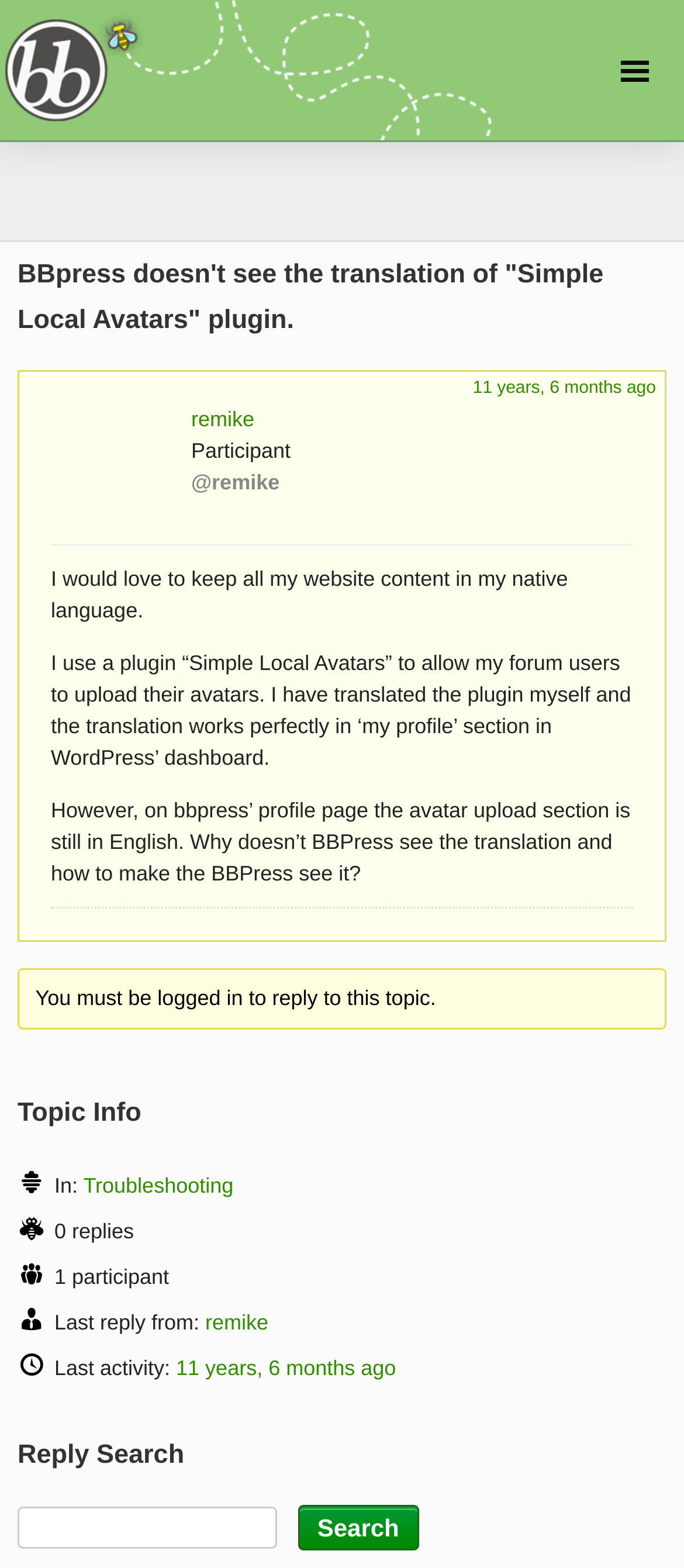Extract the bounding box coordinates for the UI element described as: "11 years, 6 months ago".

[0.691, 0.242, 0.959, 0.254]